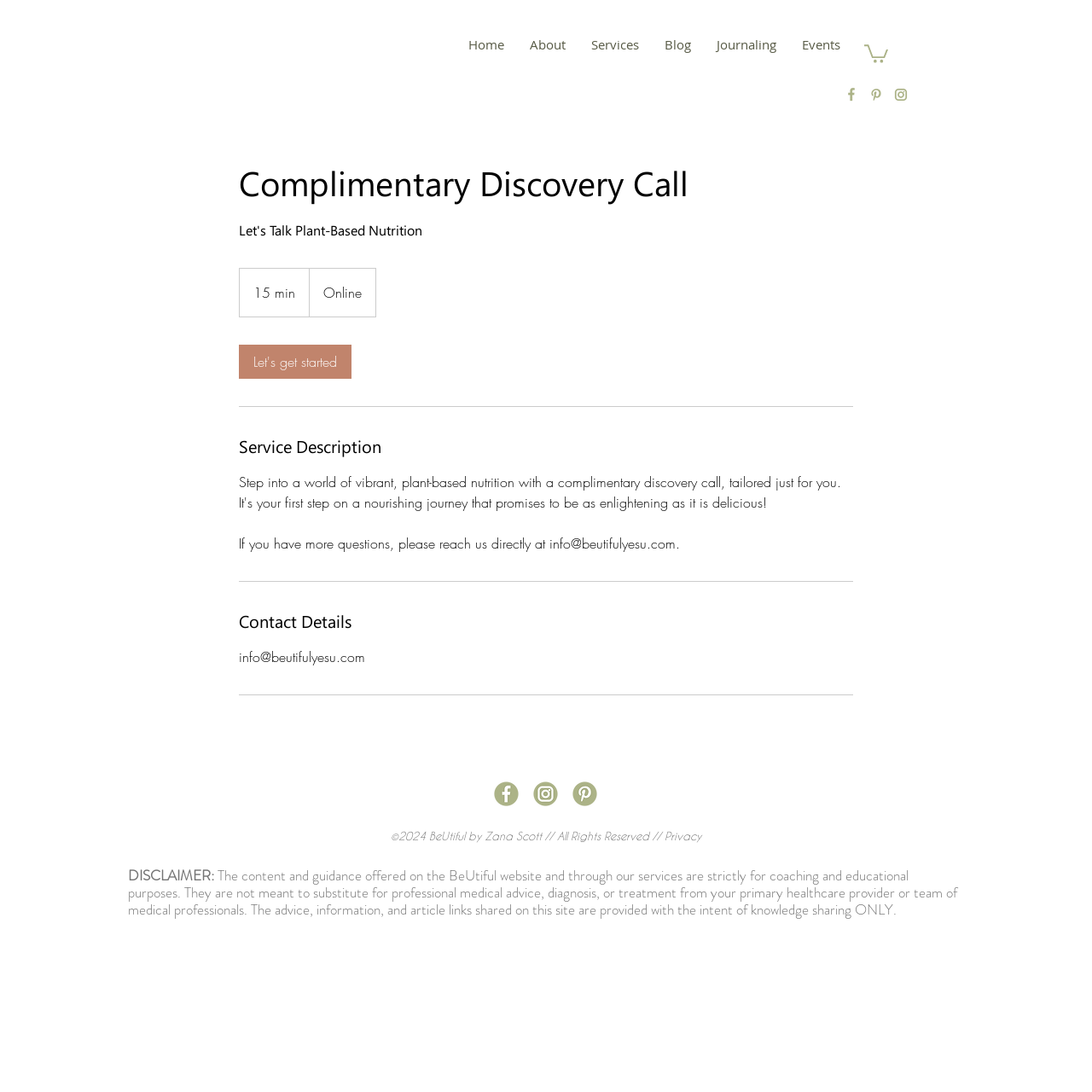Give the bounding box coordinates for this UI element: "Home". The coordinates should be four float numbers between 0 and 1, arranged as [left, top, right, bottom].

[0.417, 0.029, 0.473, 0.052]